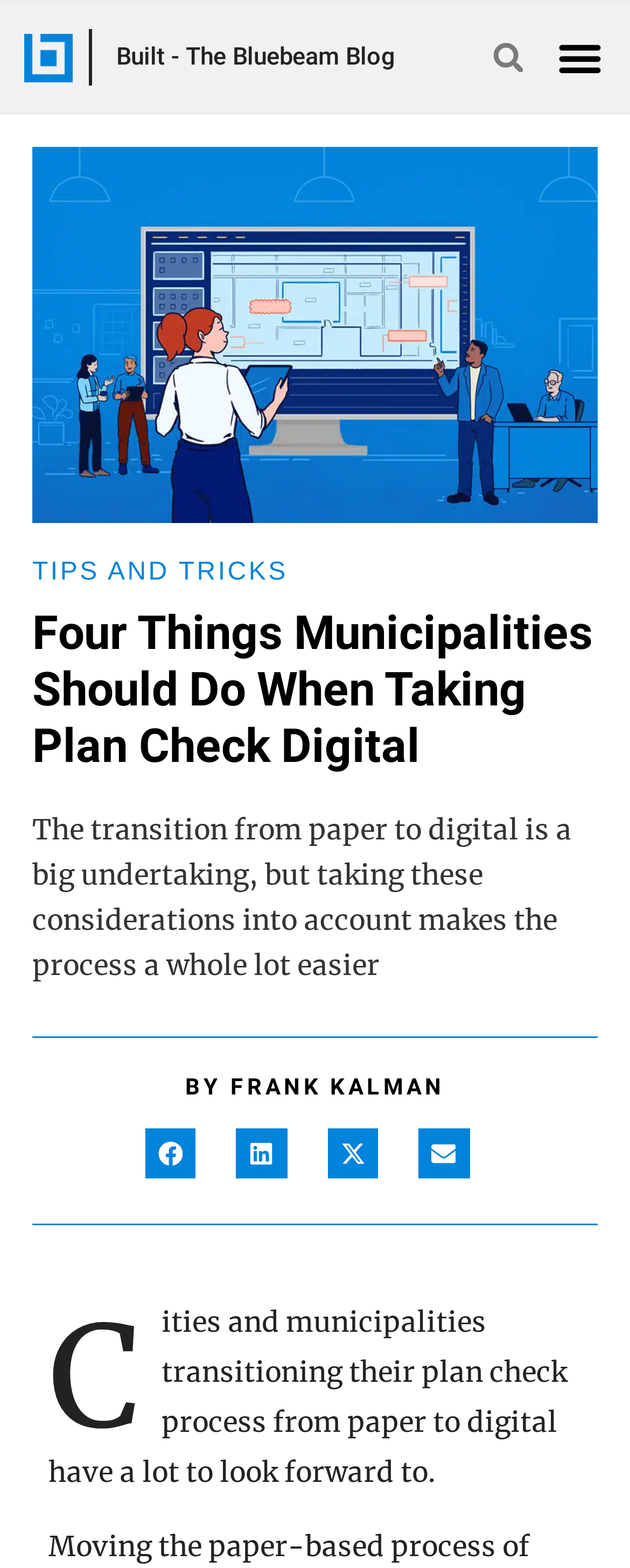Identify the webpage's primary heading and generate its text.

Four Things Municipalities Should Do When Taking Plan Check Digital